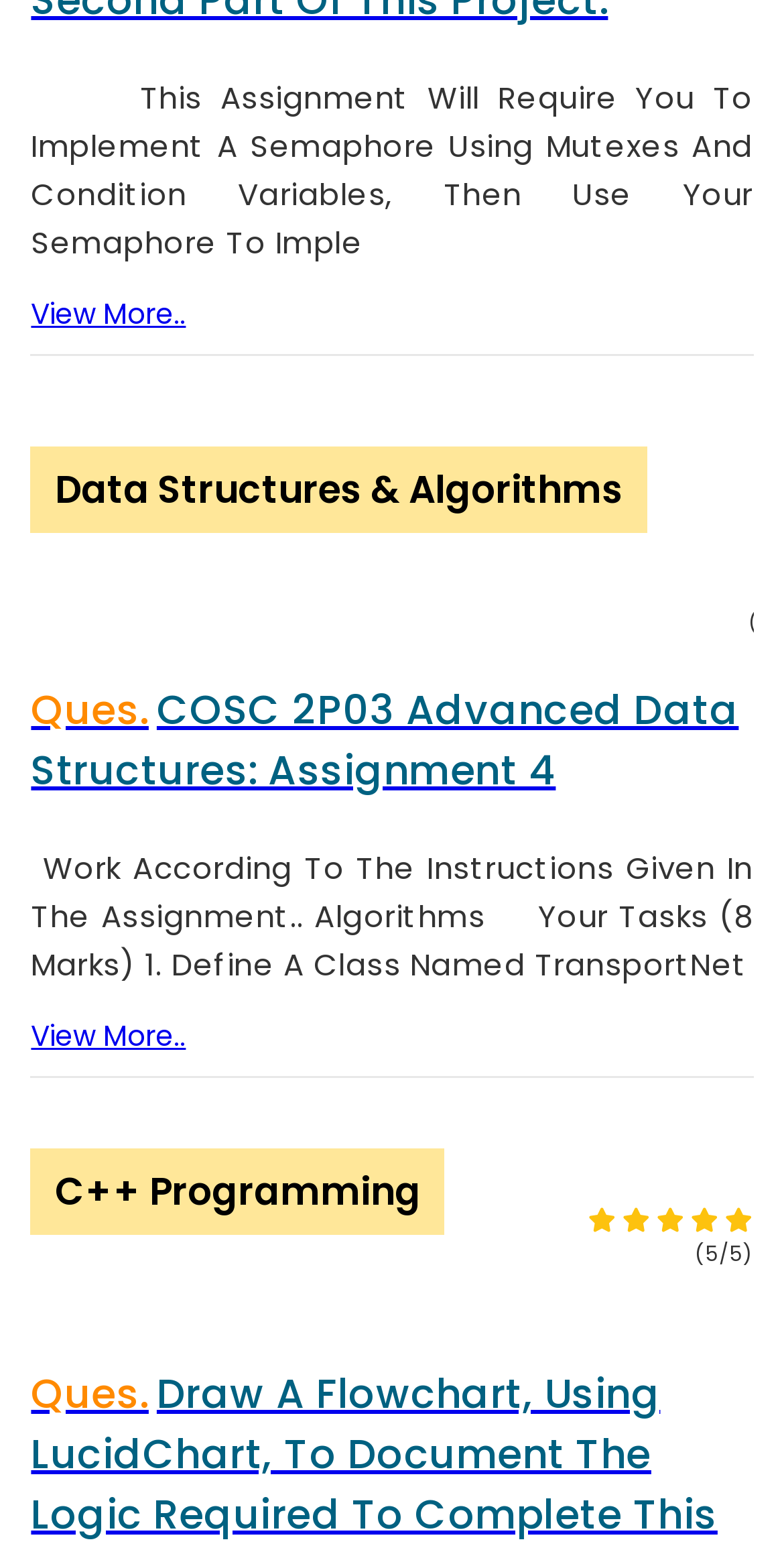Pinpoint the bounding box coordinates of the element that must be clicked to accomplish the following instruction: "Check for plagiarism". The coordinates should be in the format of four float numbers between 0 and 1, i.e., [left, top, right, bottom].

[0.021, 0.124, 0.403, 0.153]